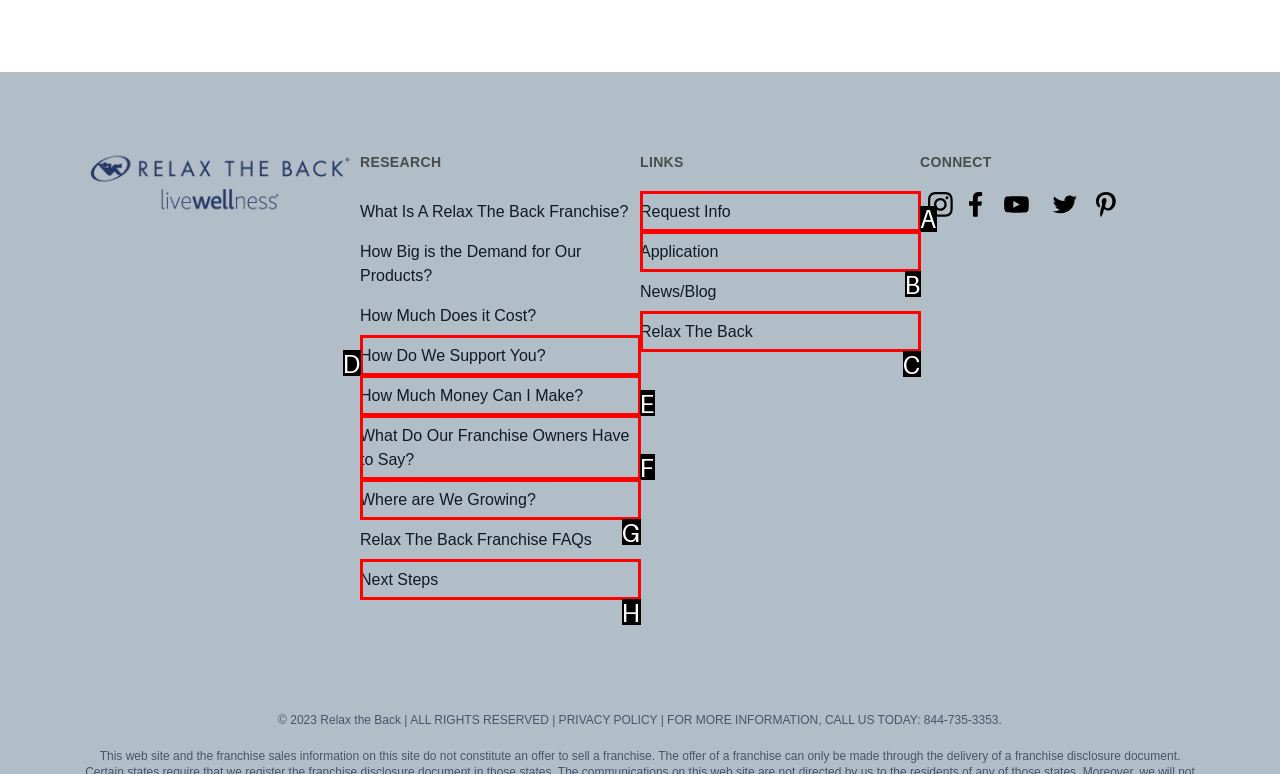Identify the correct lettered option to click in order to perform this task: Click on 'Request Info'. Respond with the letter.

A